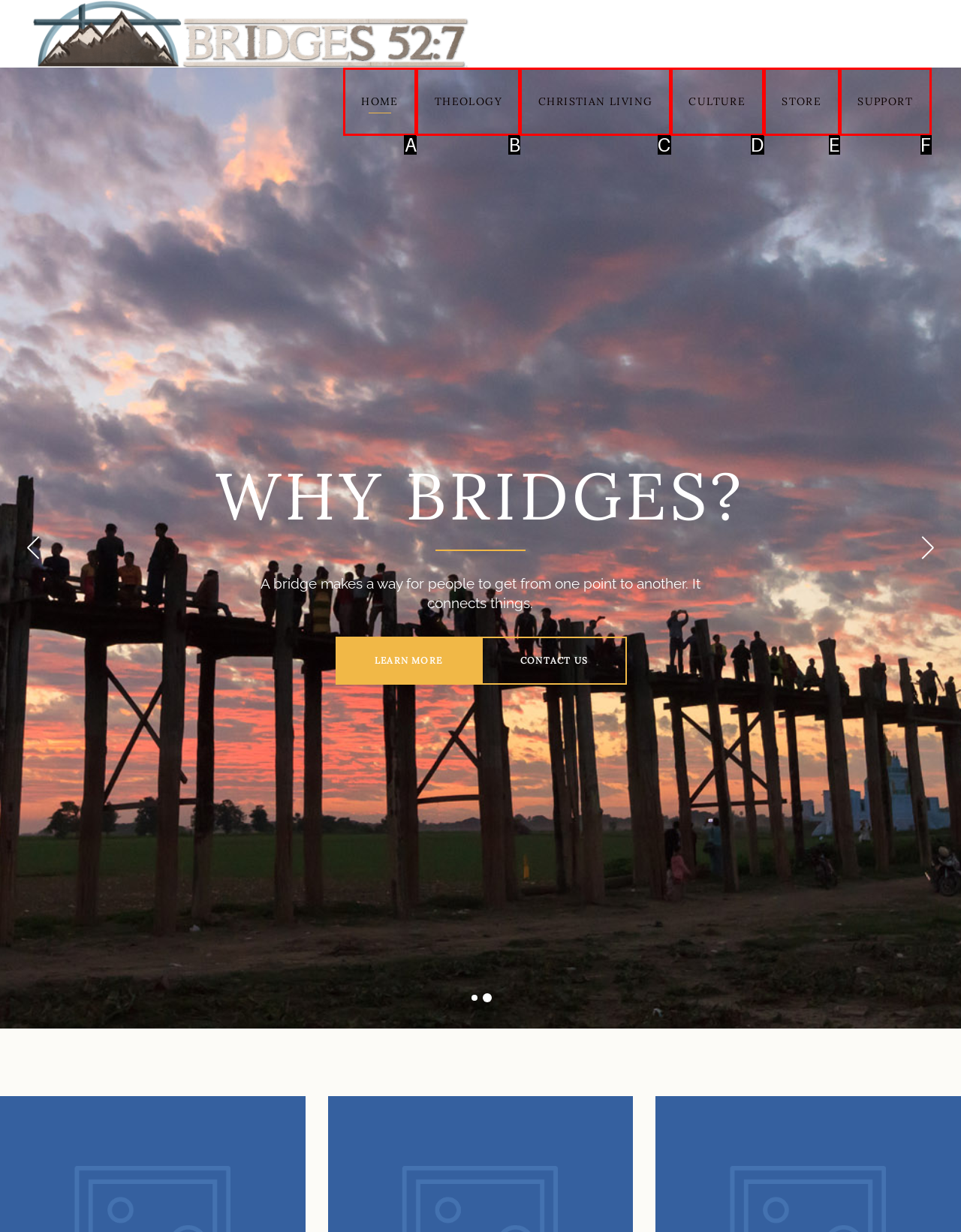Identify the HTML element that corresponds to the following description: Christian Living Provide the letter of the best matching option.

C